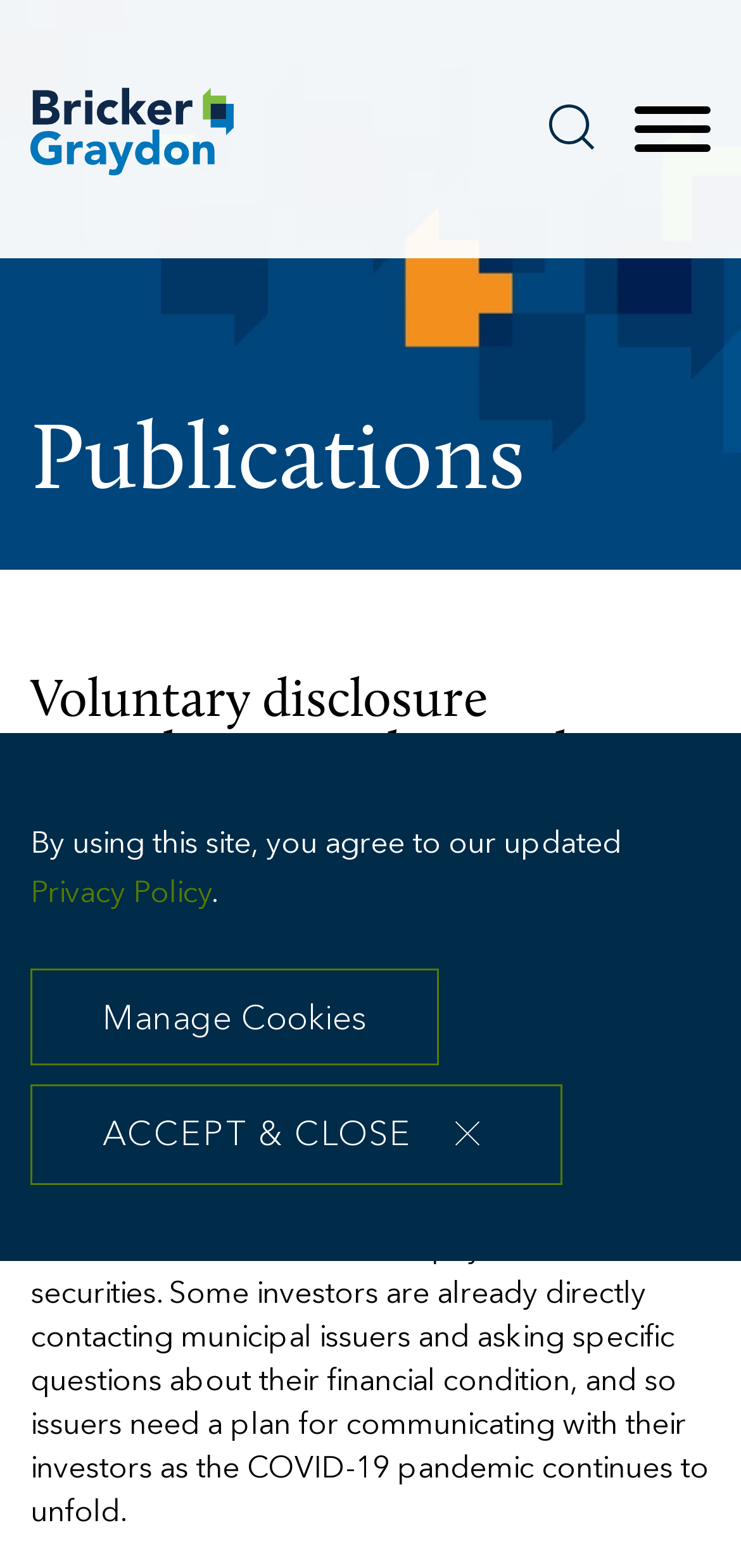What type of entities are mentioned in the article?
Answer the question in a detailed and comprehensive manner.

The webpage has a paragraph of text that mentions 'municipal issuers' which are likely the type of entities being referred to in the article.